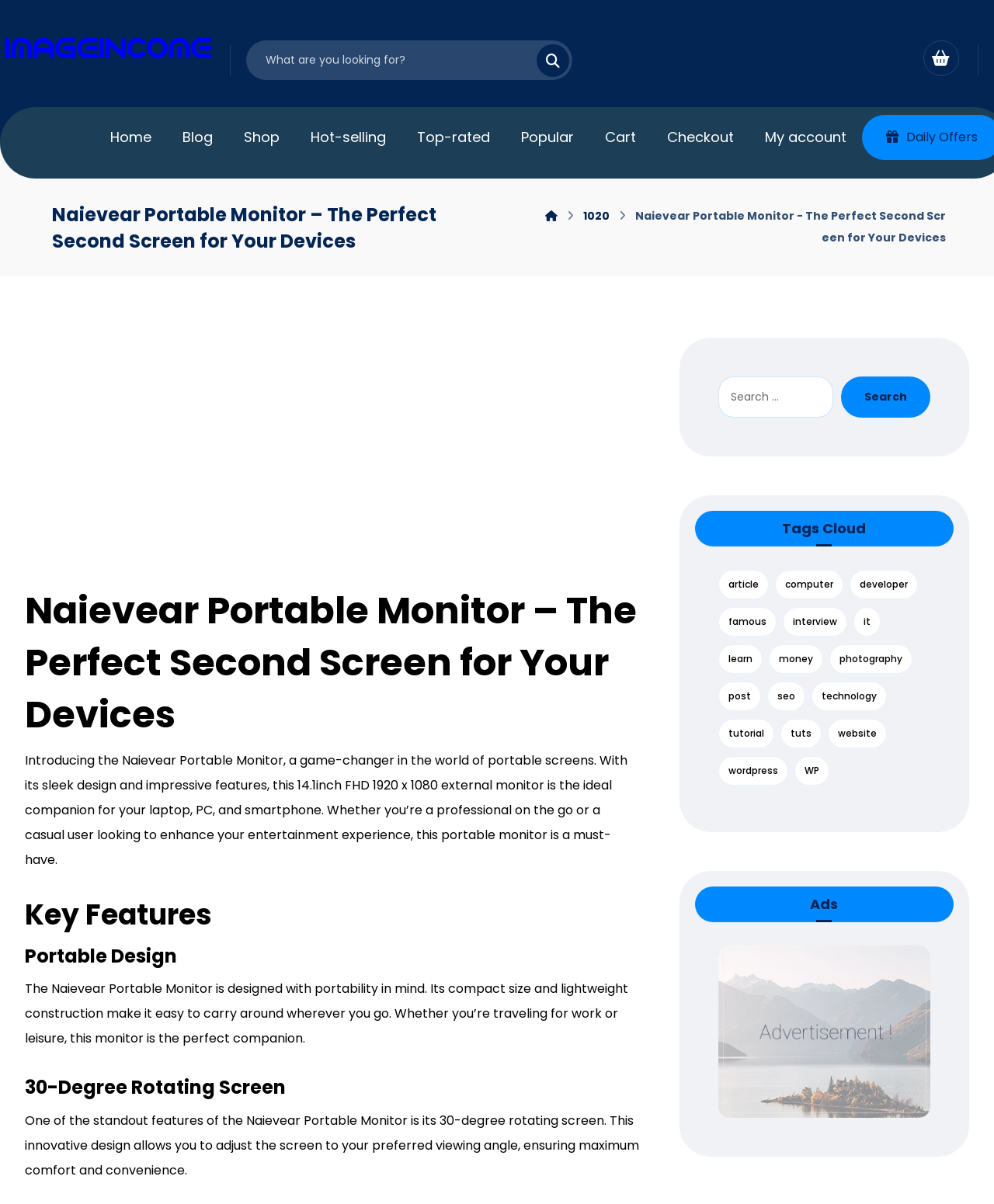Could you specify the bounding box coordinates for the clickable section to complete the following instruction: "Go to the home page"?

[0.095, 0.099, 0.168, 0.129]